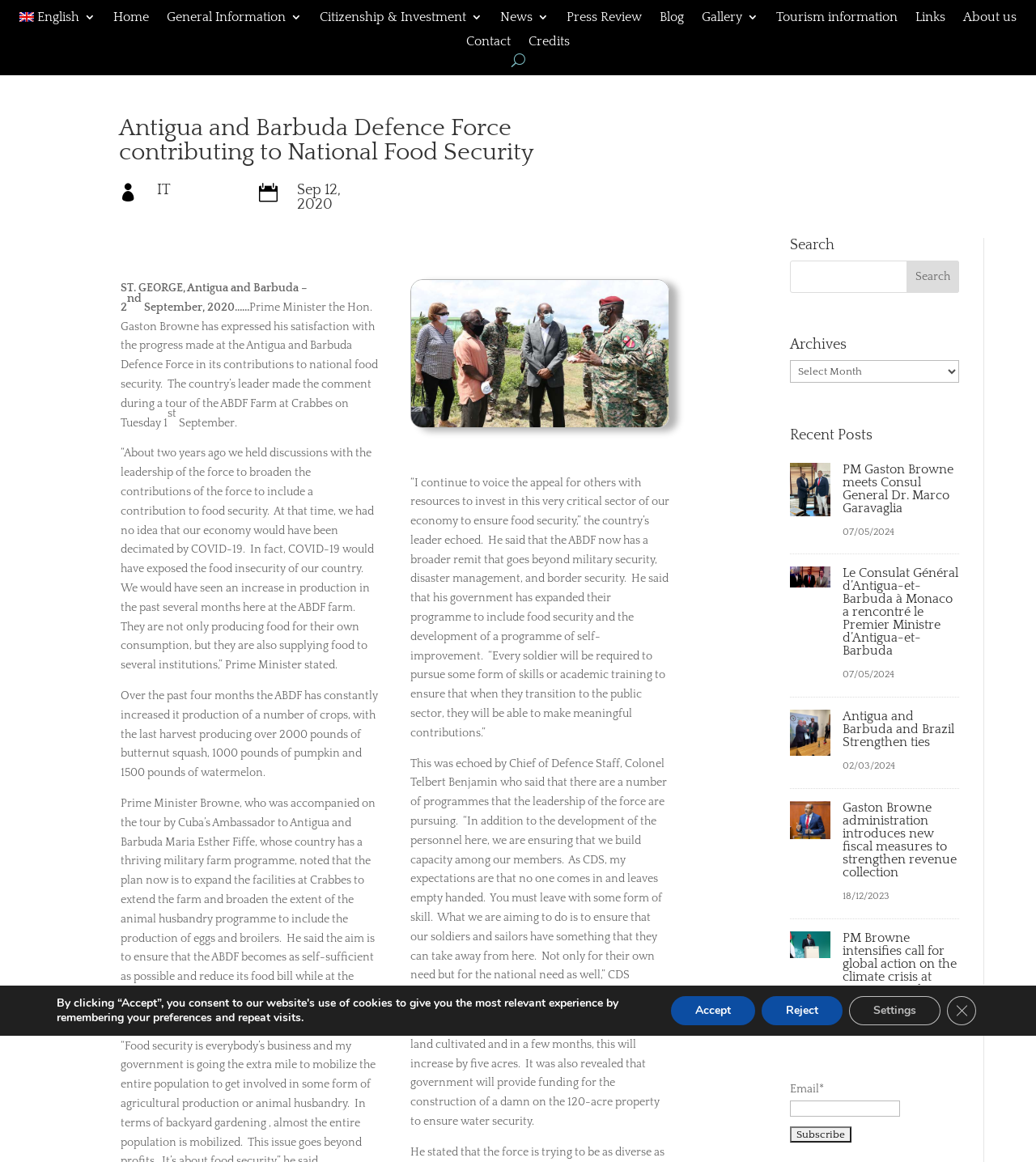Extract the bounding box coordinates for the UI element described as: "Close GDPR Cookie Banner".

[0.914, 0.857, 0.942, 0.882]